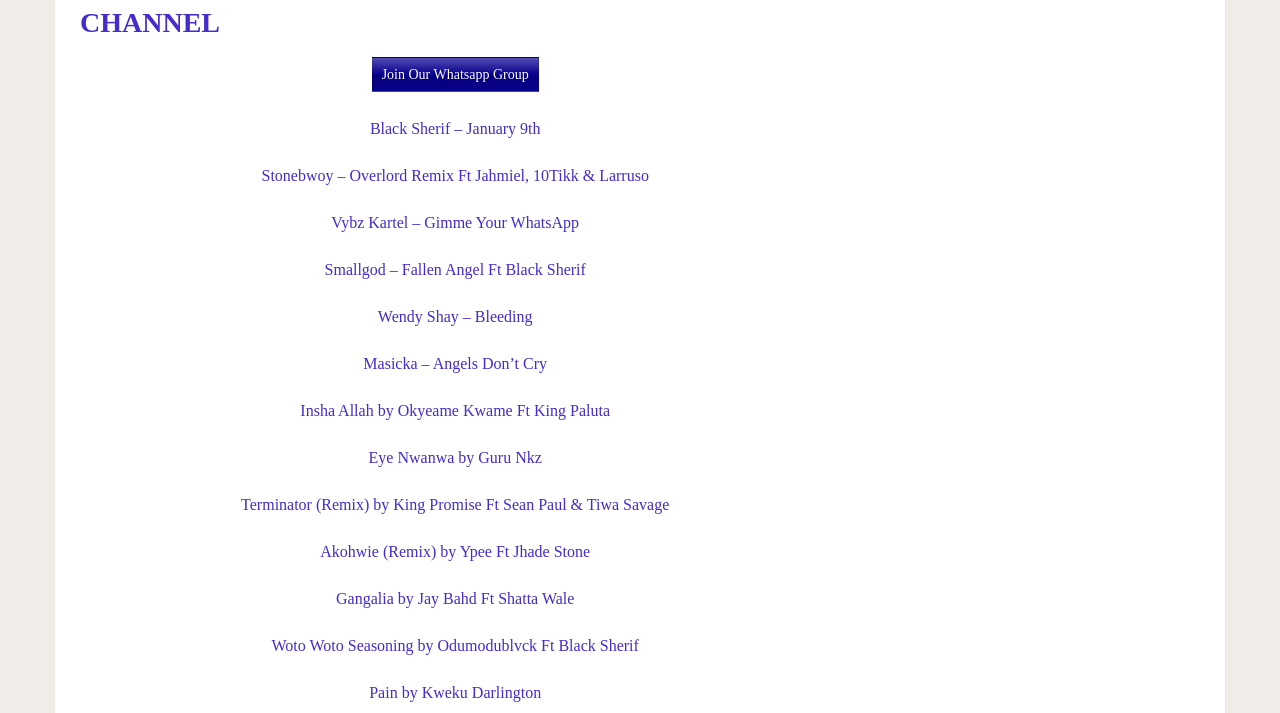Use a single word or phrase to answer this question: 
How many links are on the webpage?

17